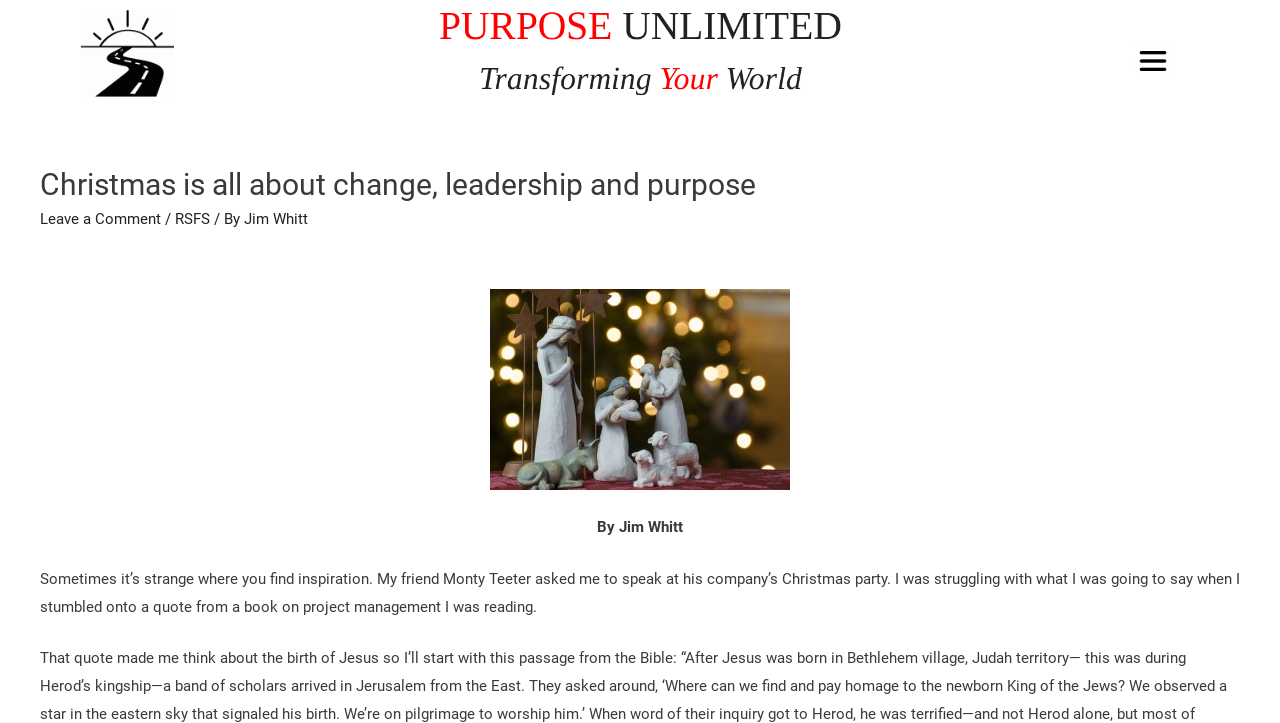Please use the details from the image to answer the following question comprehensively:
What is the subject of the image?

I found an image element with the text 'Nativity_tree2011' which suggests that the image is of a nativity tree, likely related to Christmas.